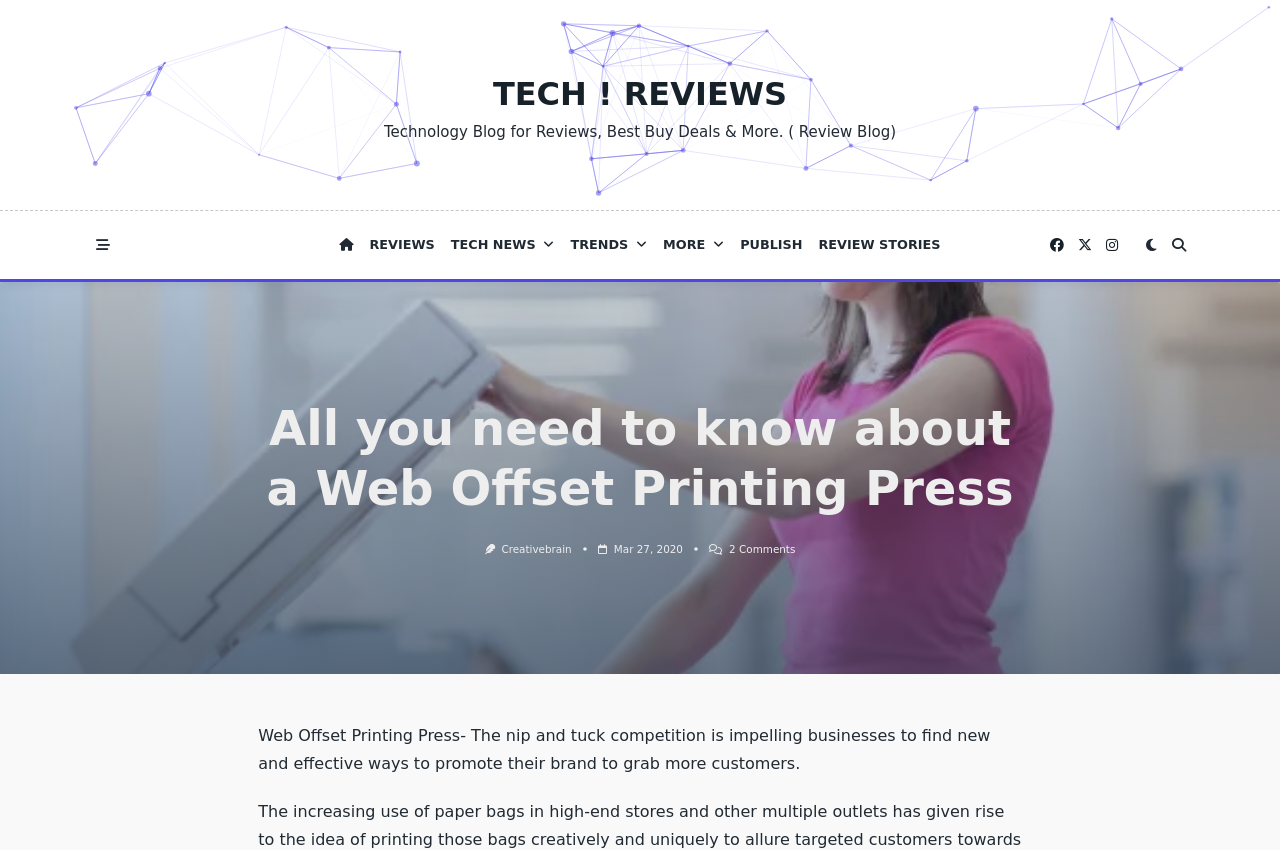Please identify the bounding box coordinates for the region that you need to click to follow this instruction: "Click on Occupational Medicine".

None